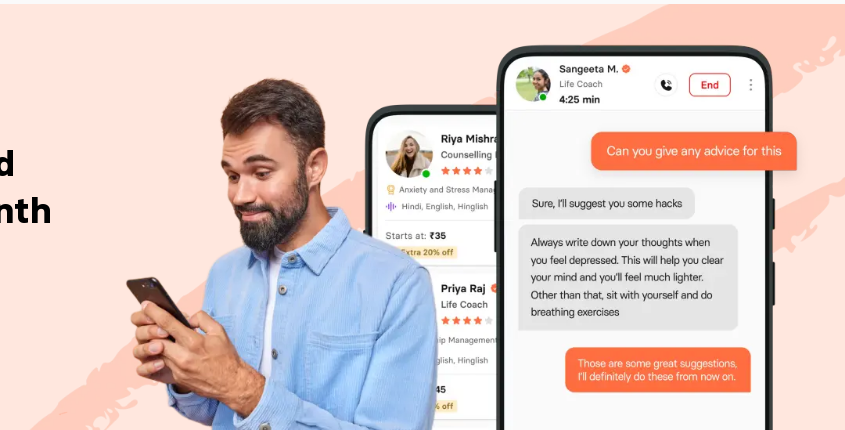Offer a comprehensive description of the image.

The image depicts a man engaging with a smartphone, which prominently displays a chat interface for a mental health service. To the left, the screen showcases profiles of various coaches, including "Riya Mishra," a Counselling Psychologist, and "Priya Raj," a Life Coach. Each profile includes details like therapy focus areas and pricing. On the right side of the phone screen, a conversation is visible with a life coach named "Sangeeta M." who is providing advice on managing feelings of depression. The chat highlights practical tips, emphasizing the importance of writing down thoughts and practicing breathing exercises. The background features a blend of soft colors that create a welcoming and supportive atmosphere, inviting users to start their mental health improvement journey. The caption "8484 users have benefited from FREE CHAT last month" suggests the service's popularity and accessibility, emphasizing the community aspect of seeking mental health support.